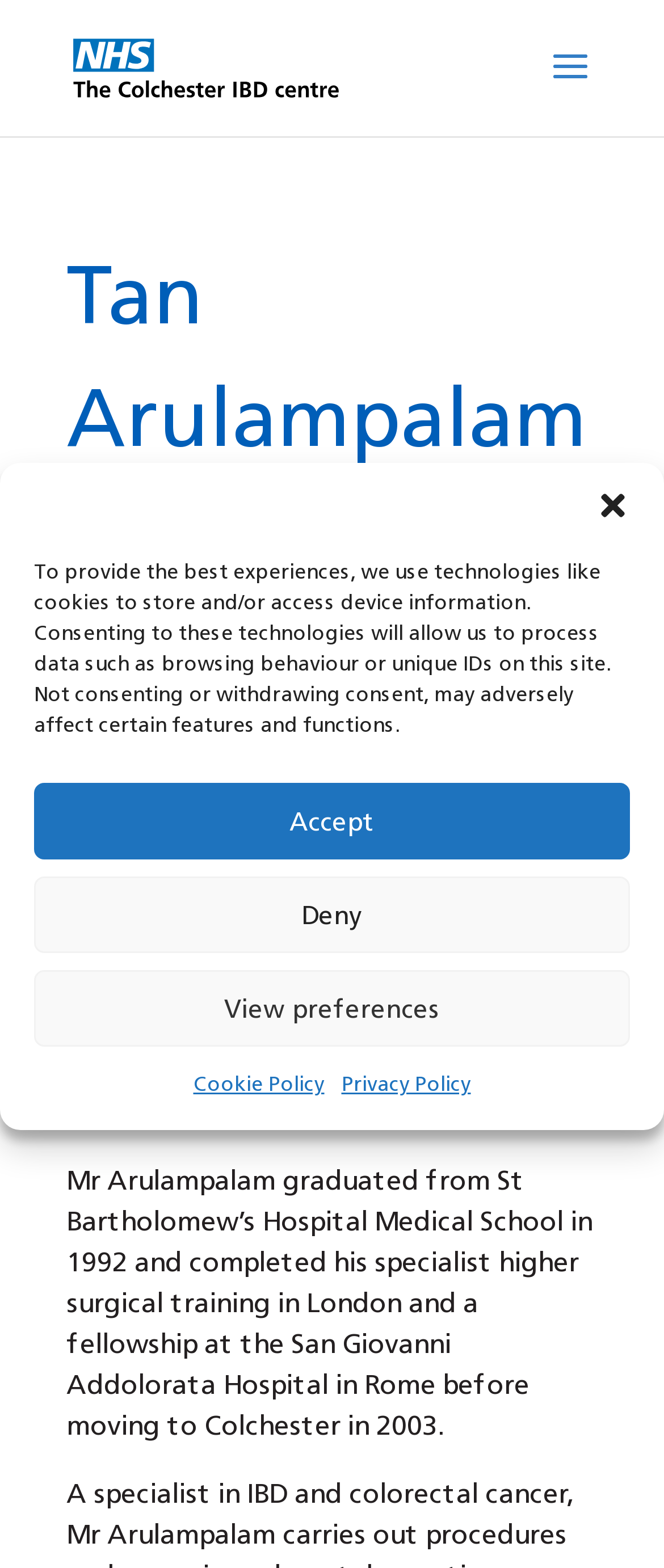What is the profession of Tan Arulampalam?
Using the image provided, answer with just one word or phrase.

Consultant surgeon